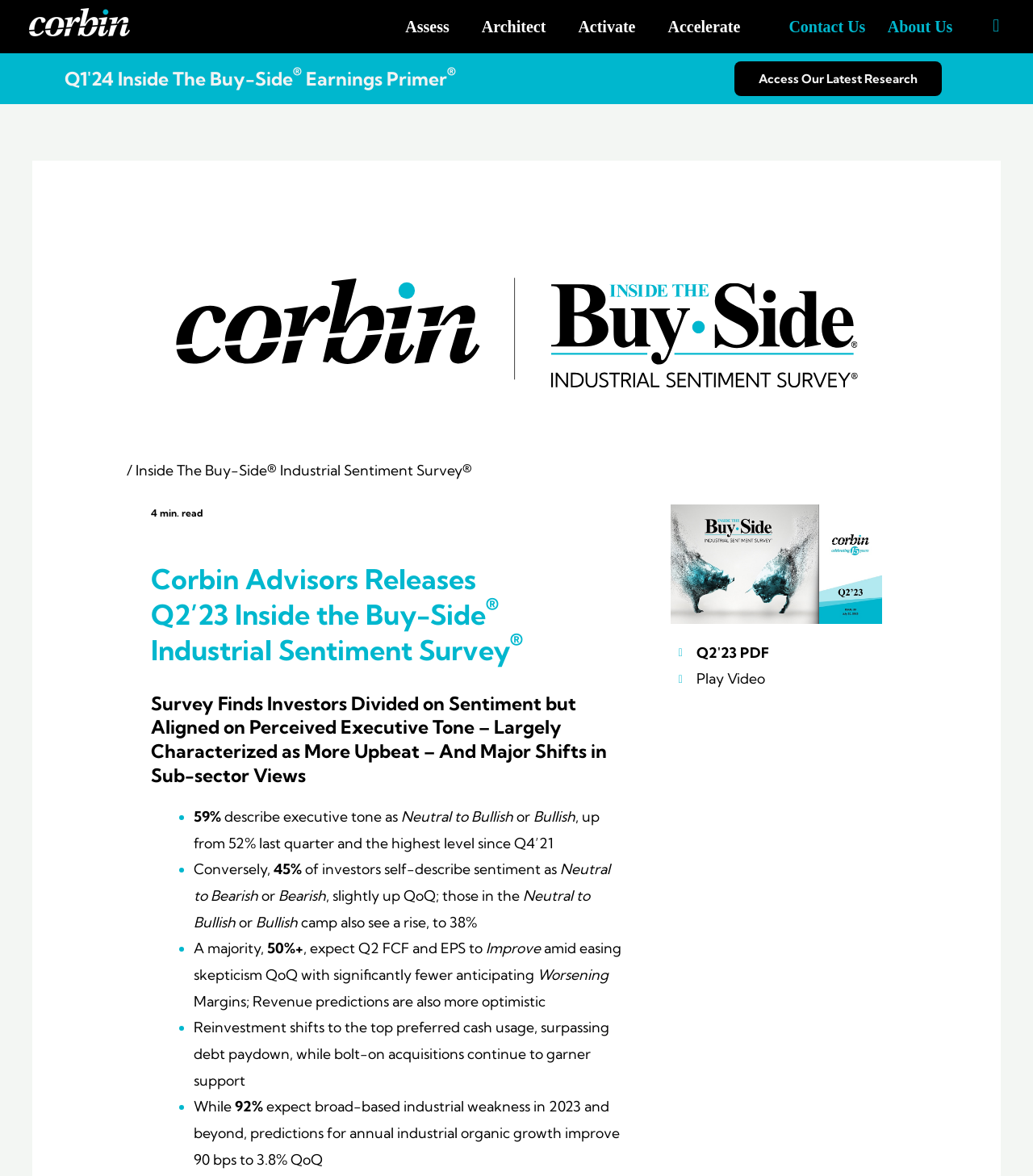Locate the bounding box coordinates of the area to click to fulfill this instruction: "Access Our Latest Research". The bounding box should be presented as four float numbers between 0 and 1, in the order [left, top, right, bottom].

[0.711, 0.052, 0.912, 0.082]